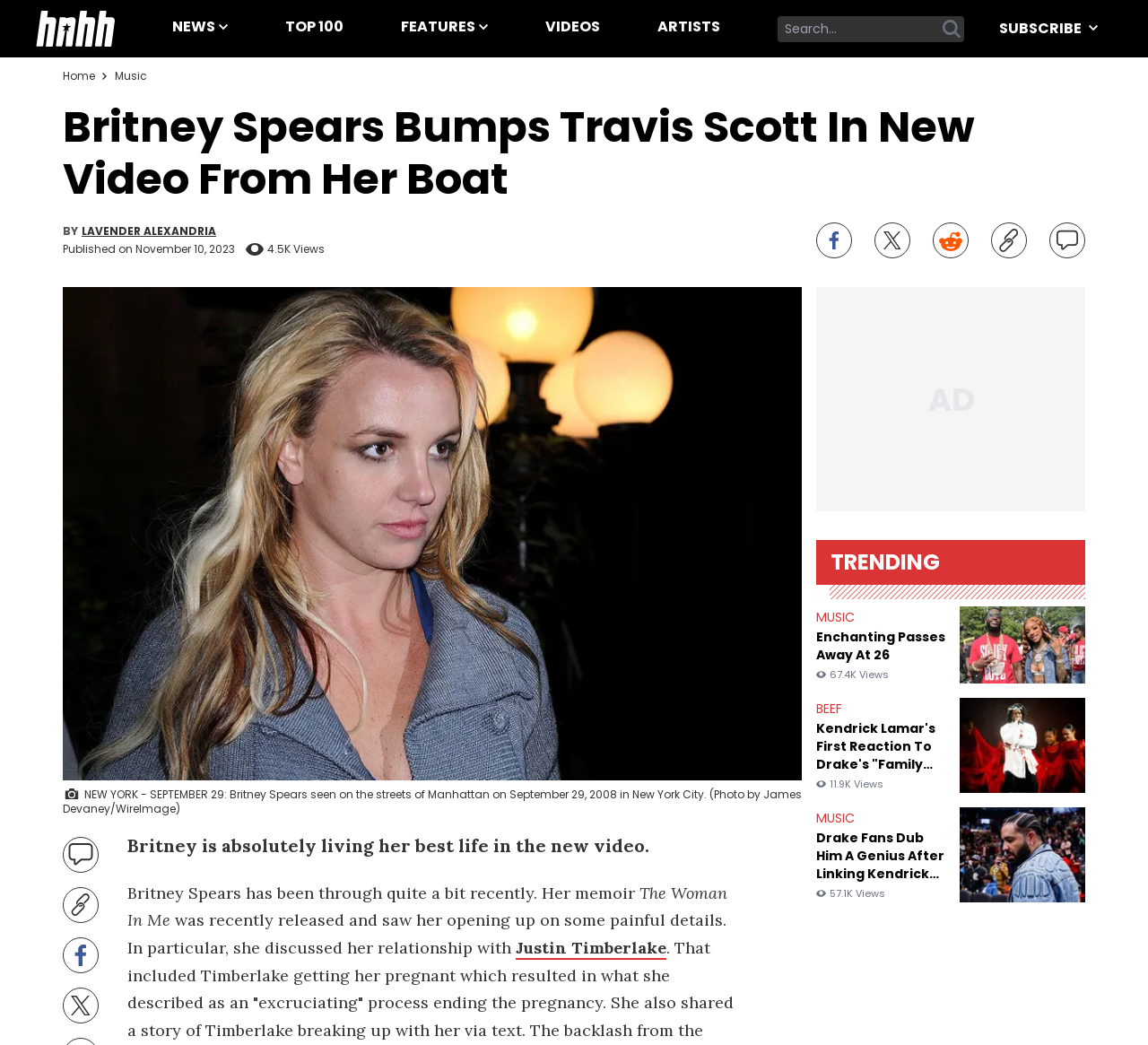Determine the bounding box coordinates of the clickable region to execute the instruction: "Click on the 'Home' link". The coordinates should be four float numbers between 0 and 1, denoted as [left, top, right, bottom].

[0.055, 0.065, 0.083, 0.08]